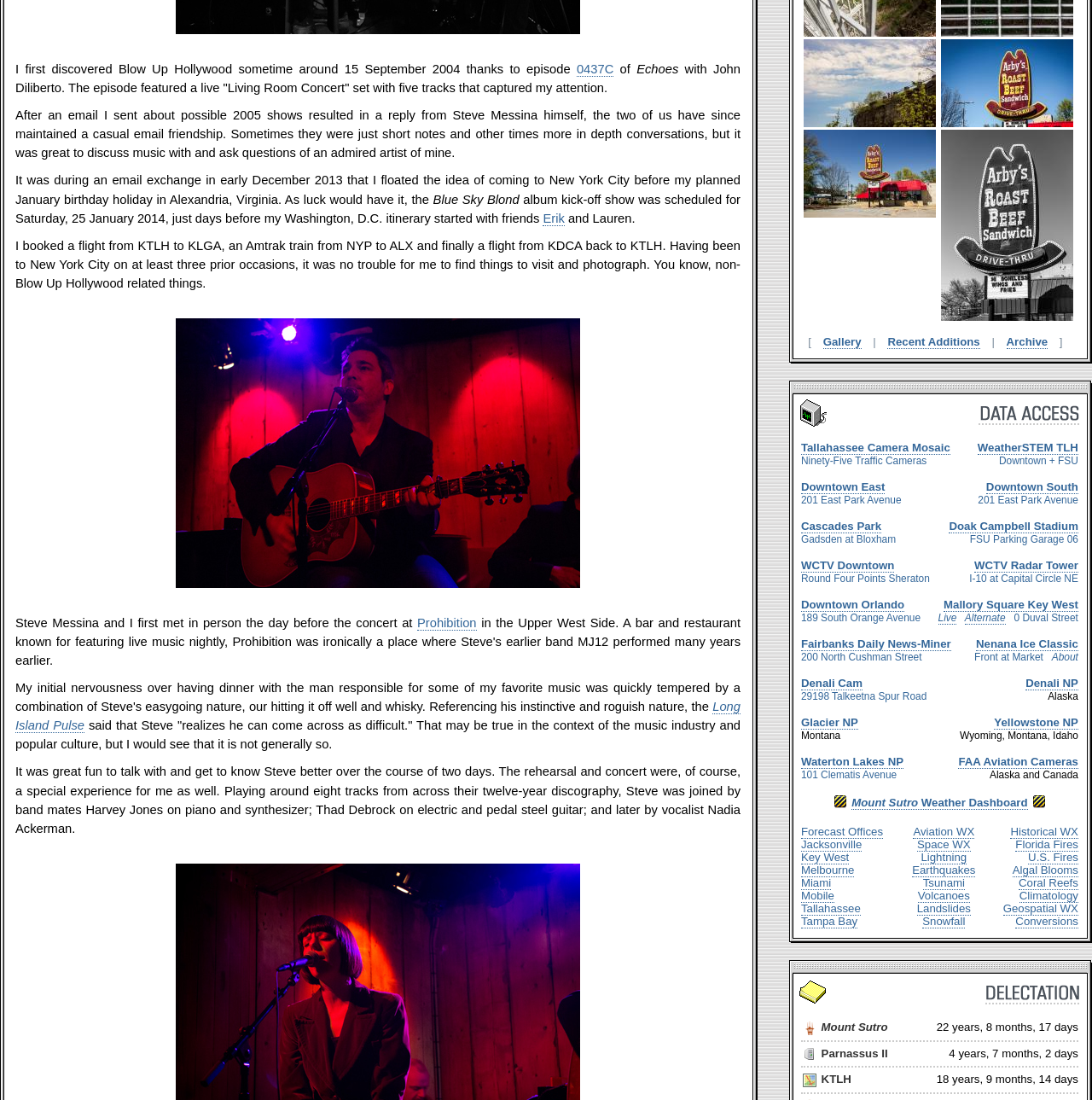Kindly determine the bounding box coordinates of the area that needs to be clicked to fulfill this instruction: "Click on the iOS Data Recovery Solutions link".

None